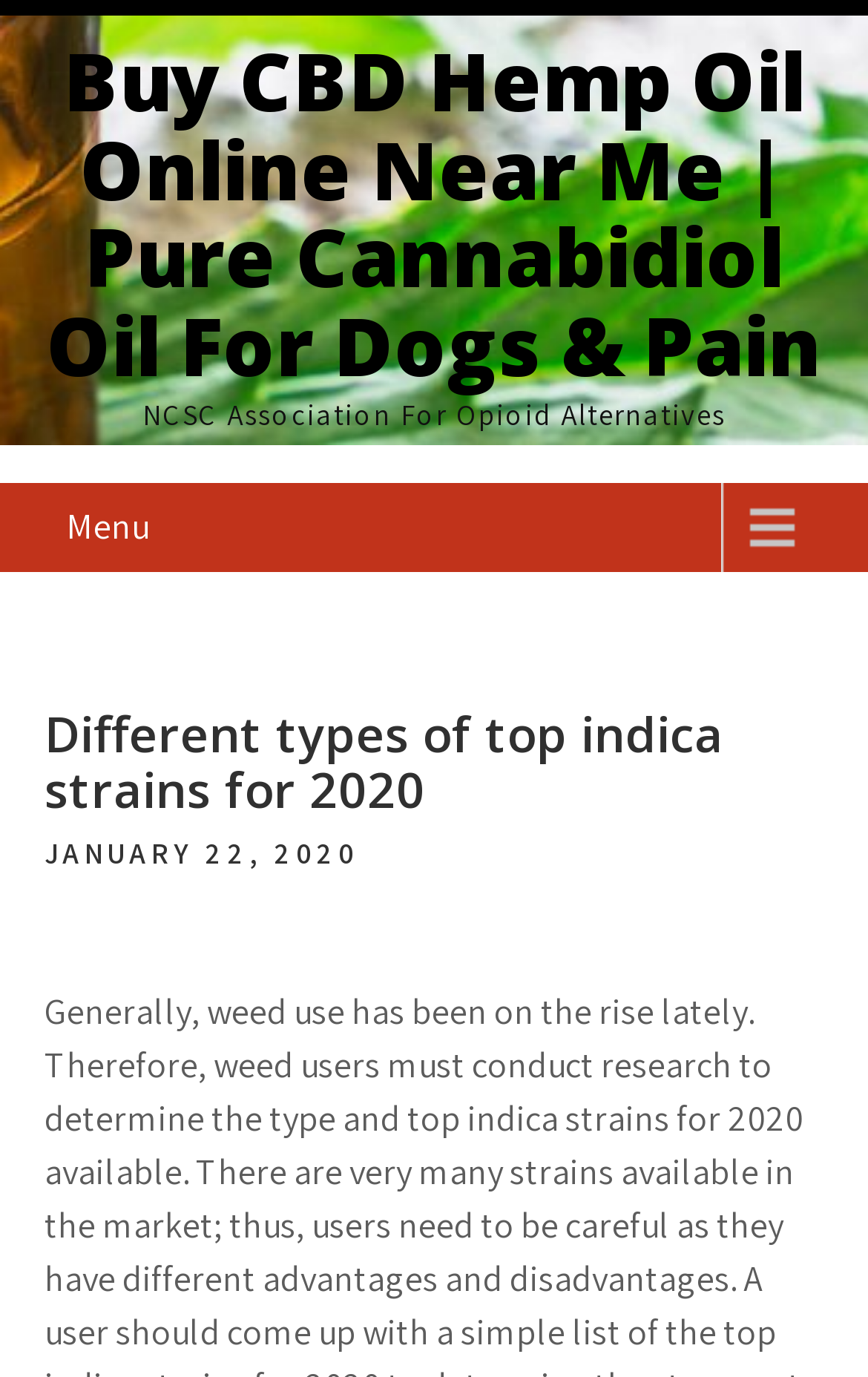Locate the primary heading on the webpage and return its text.

Buy CBD Hemp Oil Online Near Me | Pure Cannabidiol Oil For Dogs & Pain